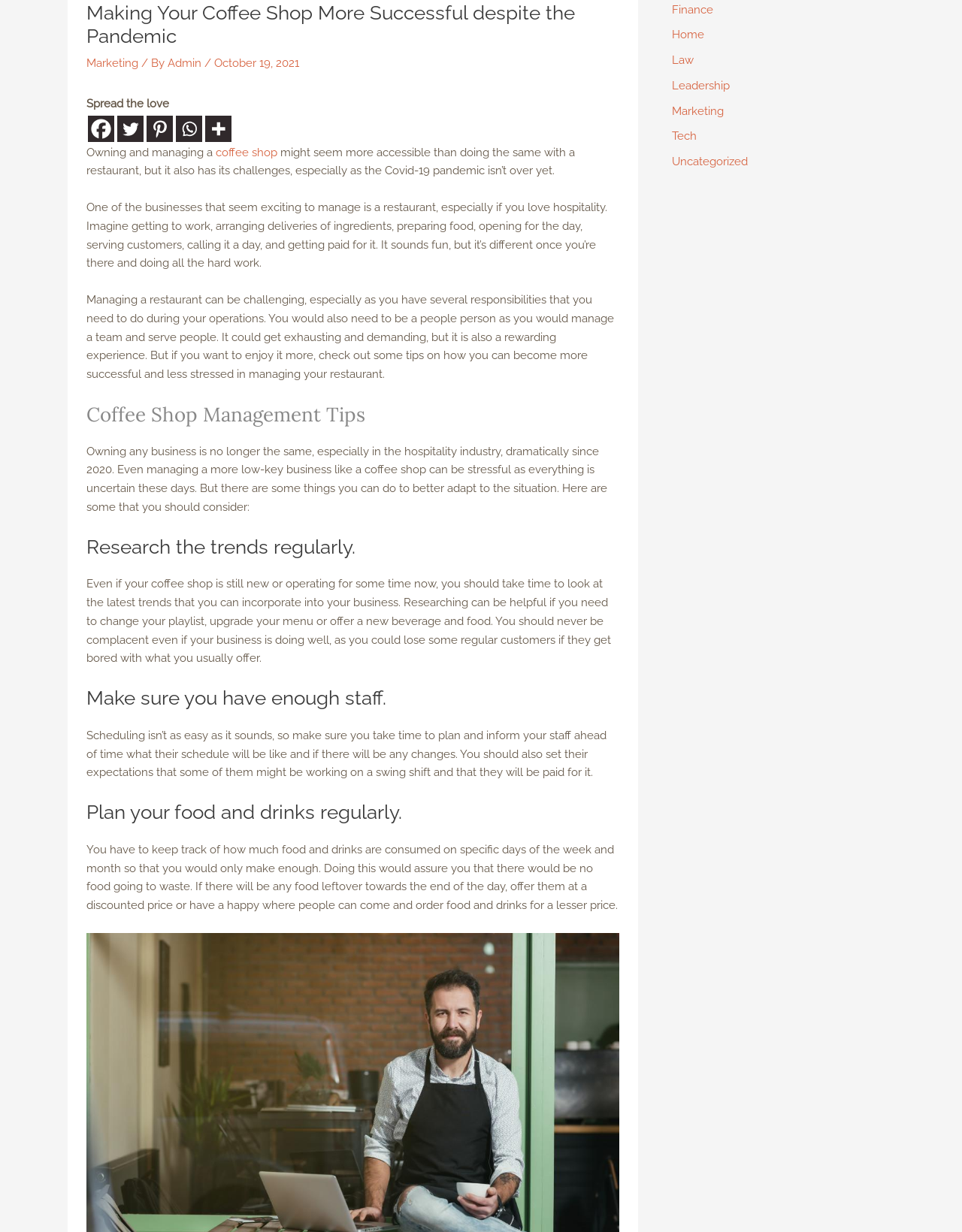Bounding box coordinates should be provided in the format (top-left x, top-left y, bottom-right x, bottom-right y) with all values between 0 and 1. Identify the bounding box for this UI element: Uncategorized

[0.698, 0.126, 0.777, 0.137]